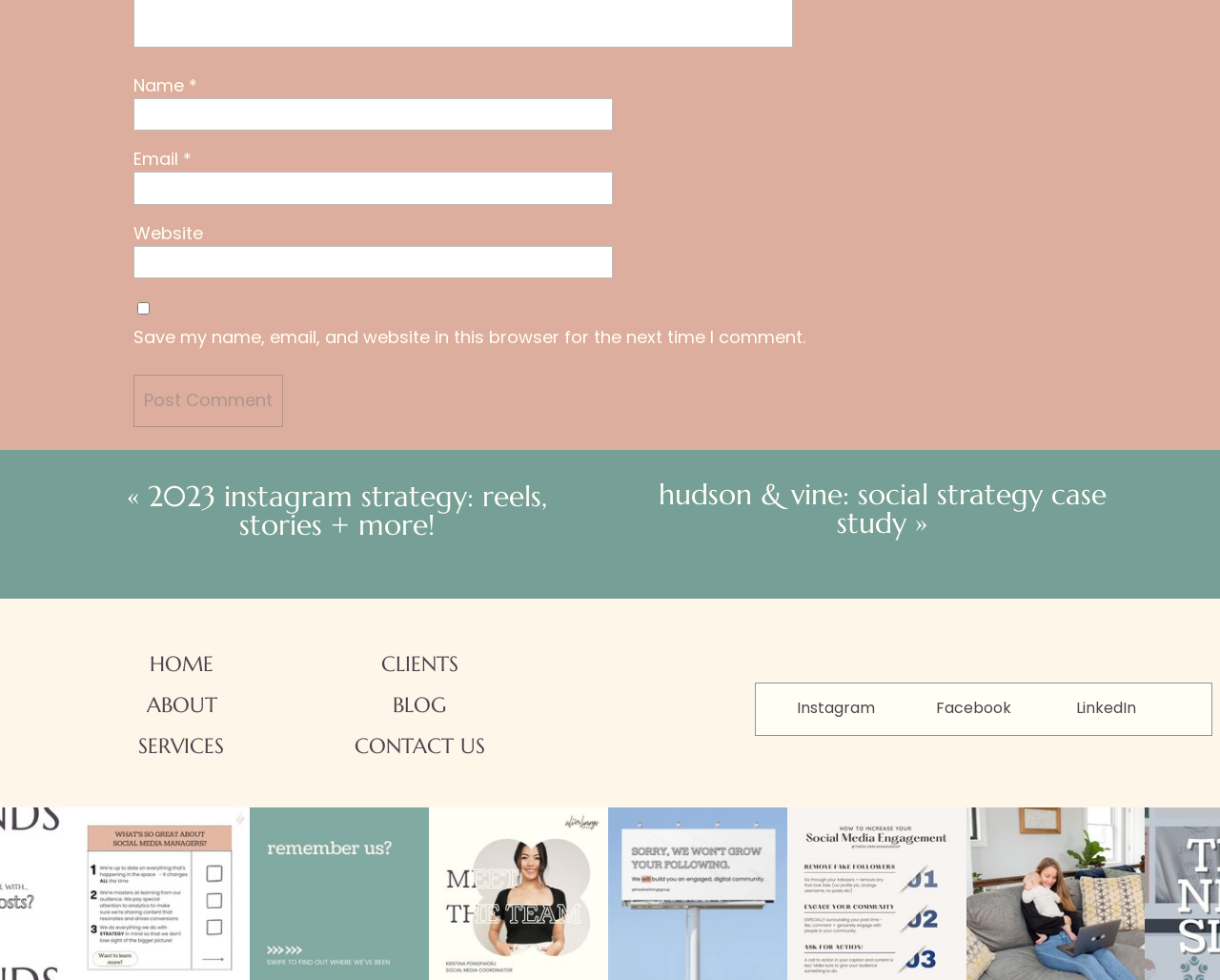Determine the coordinates of the bounding box for the clickable area needed to execute this instruction: "Click the Post Comment button".

[0.109, 0.383, 0.232, 0.436]